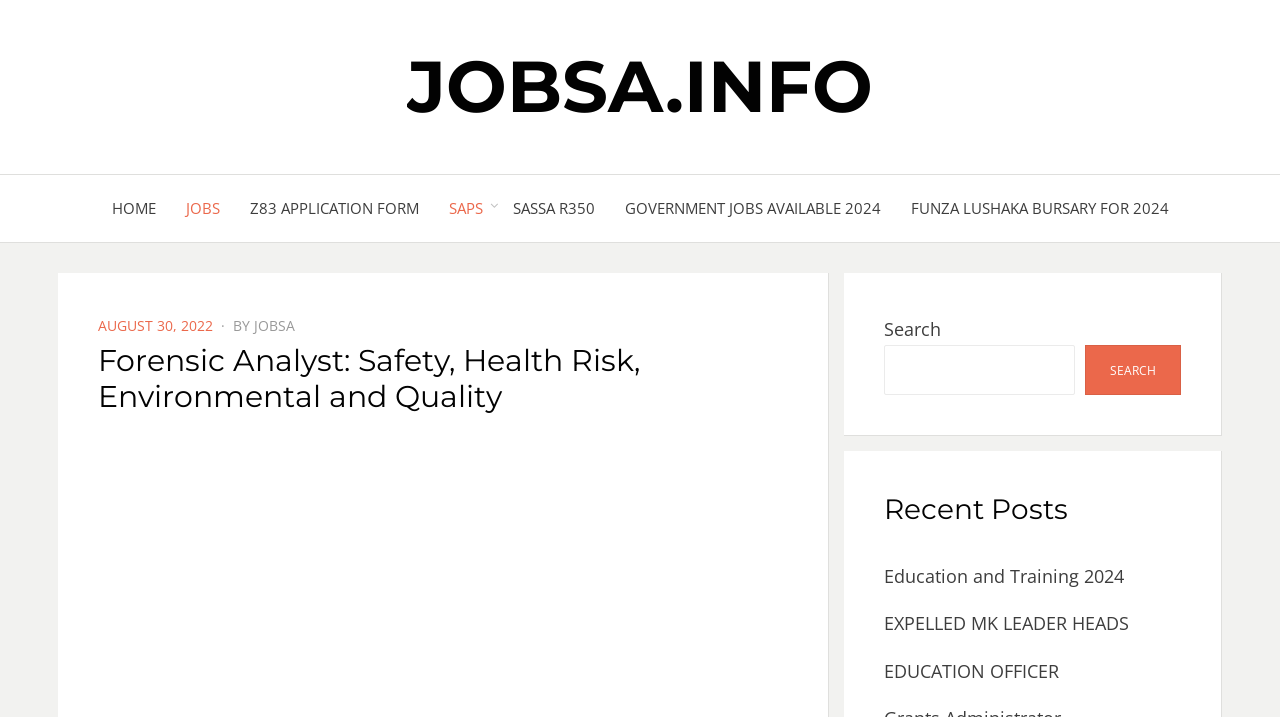Produce an extensive caption that describes everything on the webpage.

The webpage appears to be a job listing website, with a focus on vacancies and job opportunities. At the top of the page, there is a heading that reads "JOBSA.INFO" and a link to the same. Below this, there are several links to different sections of the website, including "HOME", "JOBS", "Z83 APPLICATION FORM", and others.

On the left side of the page, there is a section with a heading that reads "Forensic Analyst: Safety, Health Risk, Environmental and Quality", which suggests that this may be a job listing or a description of a specific job opportunity.

In the middle of the page, there is a section with a heading that reads "POSTED ON" followed by a date, "AUGUST 30, 2022", and a link to the author, "JOBSA". Below this, there is a header that reads "Forensic Analyst: Safety, Health Risk, Environmental and Quality", which may be a job title or a description of a job opportunity.

On the right side of the page, there is a search bar with a button that reads "SEARCH". Below this, there is a heading that reads "Recent Posts" followed by several links to different articles or job listings, including "Education and Training 2024", "EXPELLED MK LEADER HEADS", and "EDUCATION OFFICER".

At the bottom of the page, there is a section with a meta description that reads "VACANCIES PROGRAMME 2024/2026 Senior Certificate/ Matric Certificate/Grade 12 Certificate together with Three-year Degree/ National Diploma", which suggests that the website may be focused on job opportunities for individuals with specific educational qualifications.